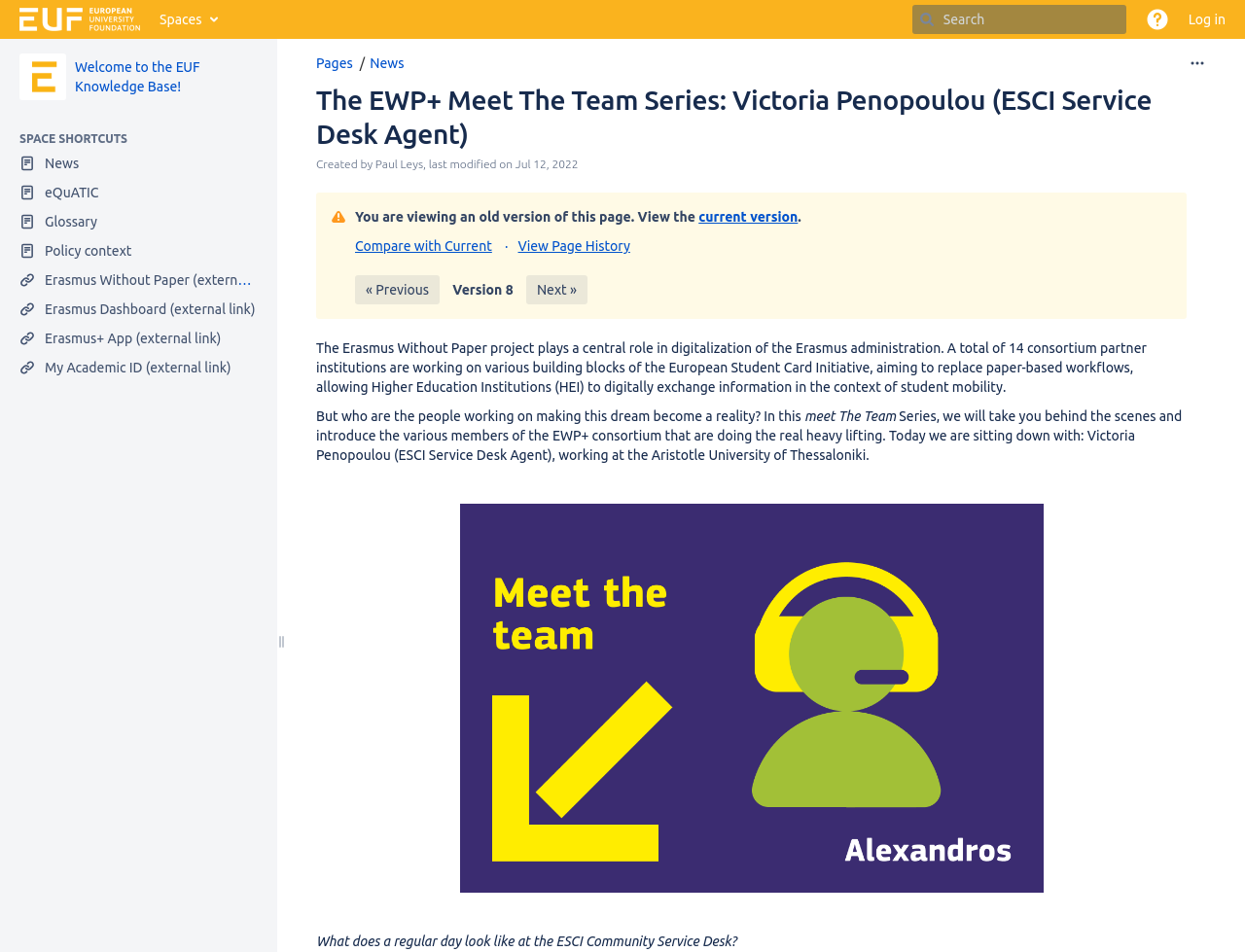Locate and extract the text of the main heading on the webpage.

The EWP+ Meet The Team Series: Victoria Penopoulou (ESCI Service Desk Agent)